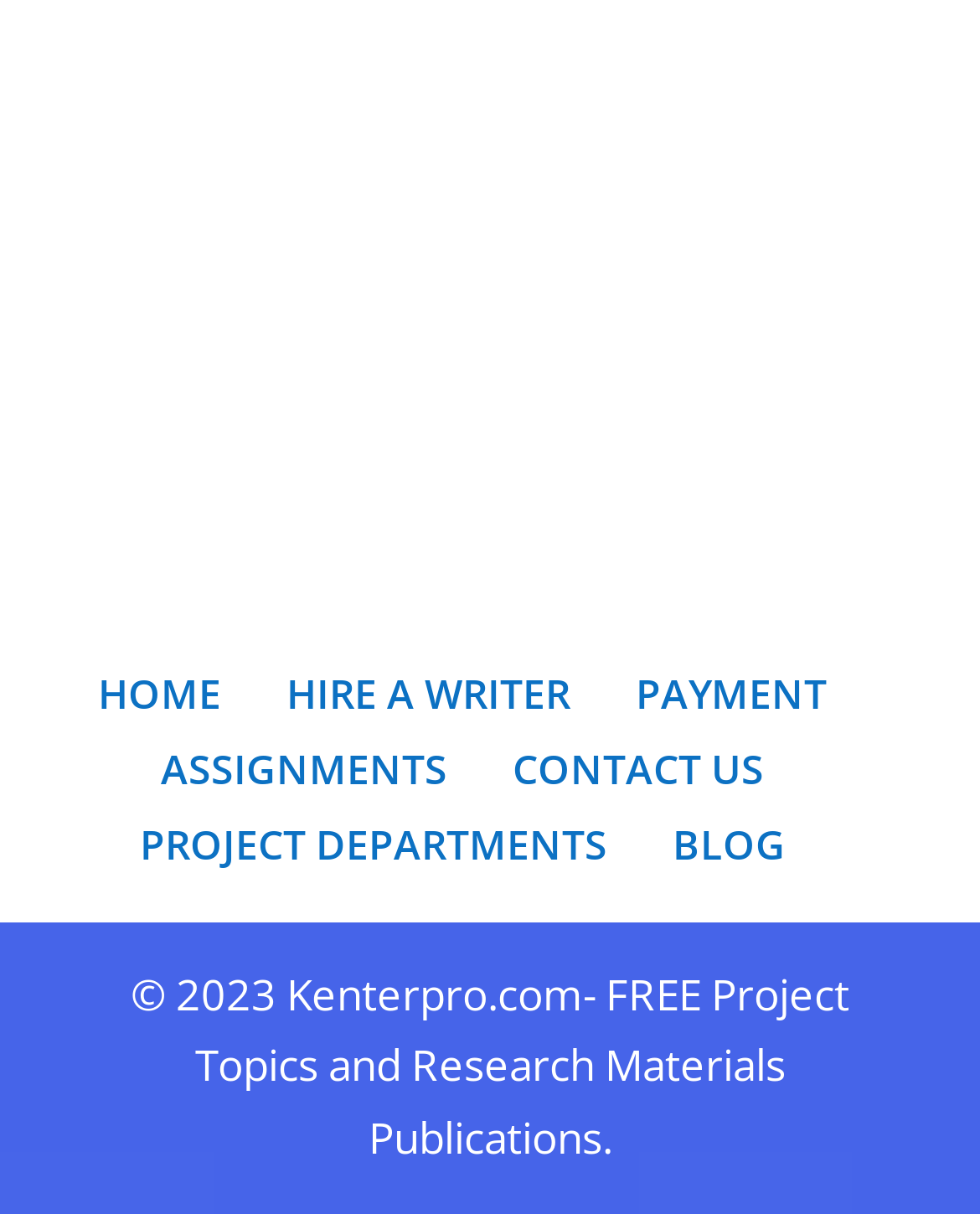Given the element description, predict the bounding box coordinates in the format (top-left x, top-left y, bottom-right x, bottom-right y). Make sure all values are between 0 and 1. Here is the element description: PAYMENT

[0.649, 0.548, 0.844, 0.594]